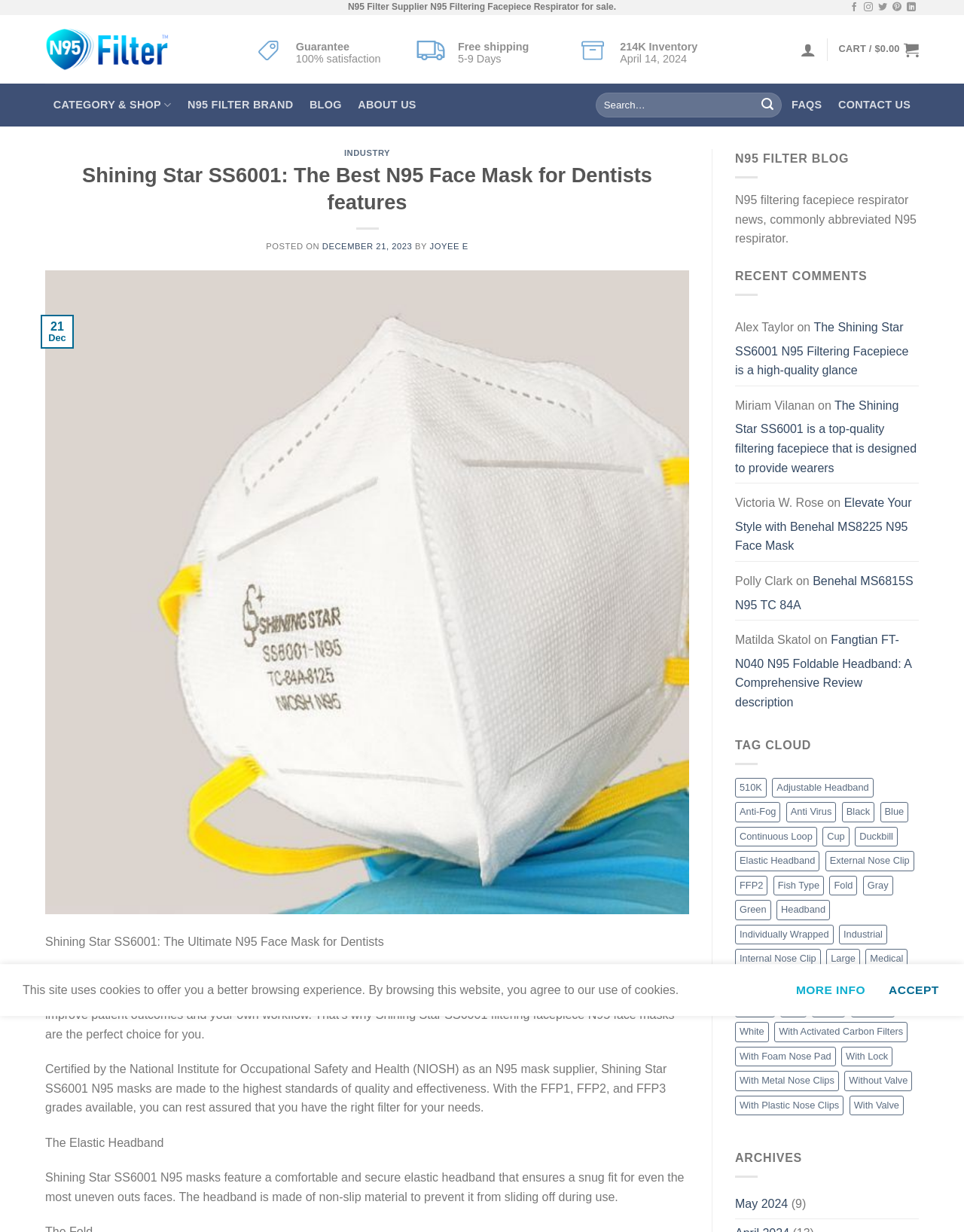Provide the bounding box coordinates of the HTML element described by the text: "With Foam Nose Pad".

[0.762, 0.85, 0.867, 0.866]